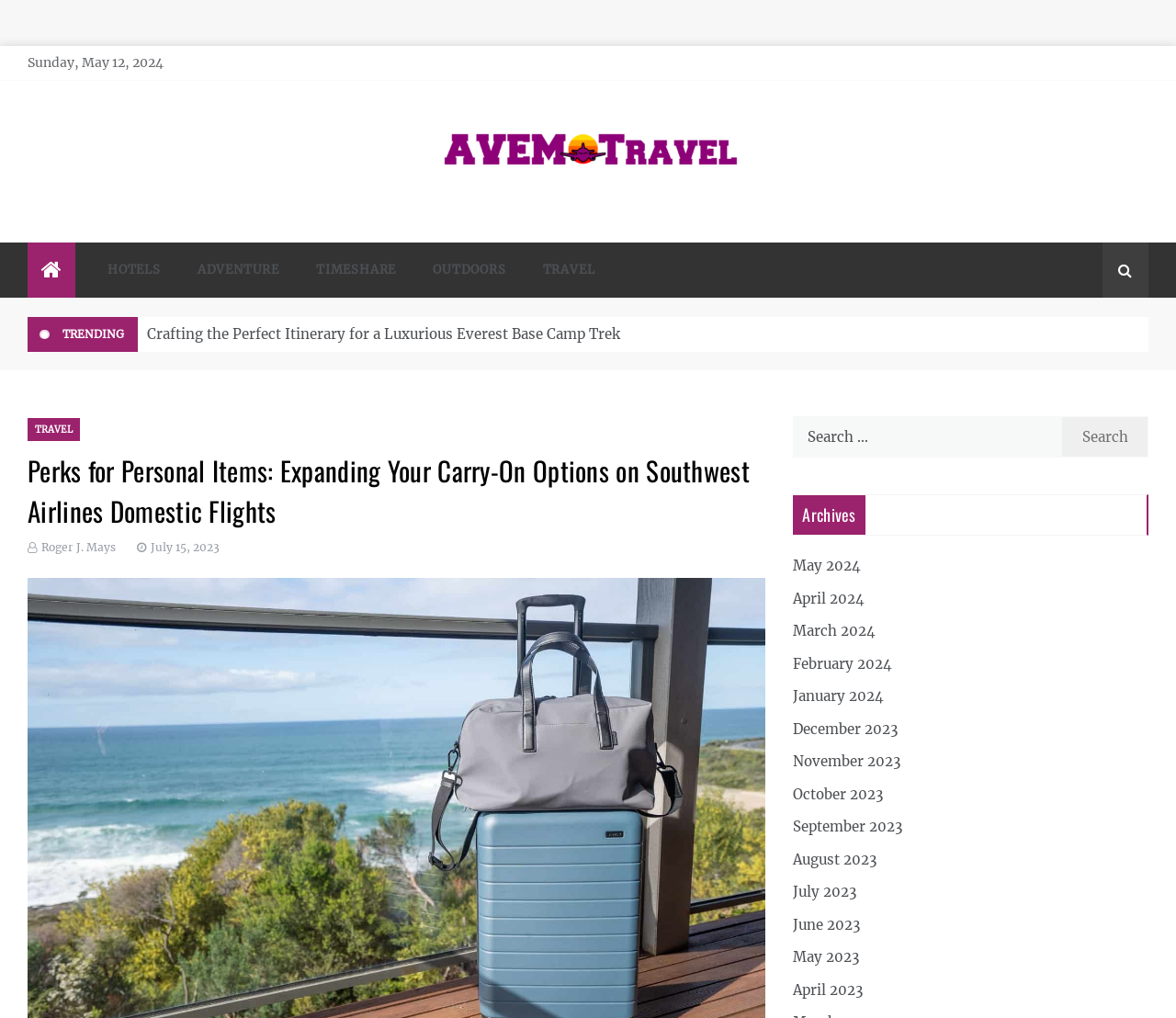What is the purpose of the search box?
Your answer should be a single word or phrase derived from the screenshot.

Search for: